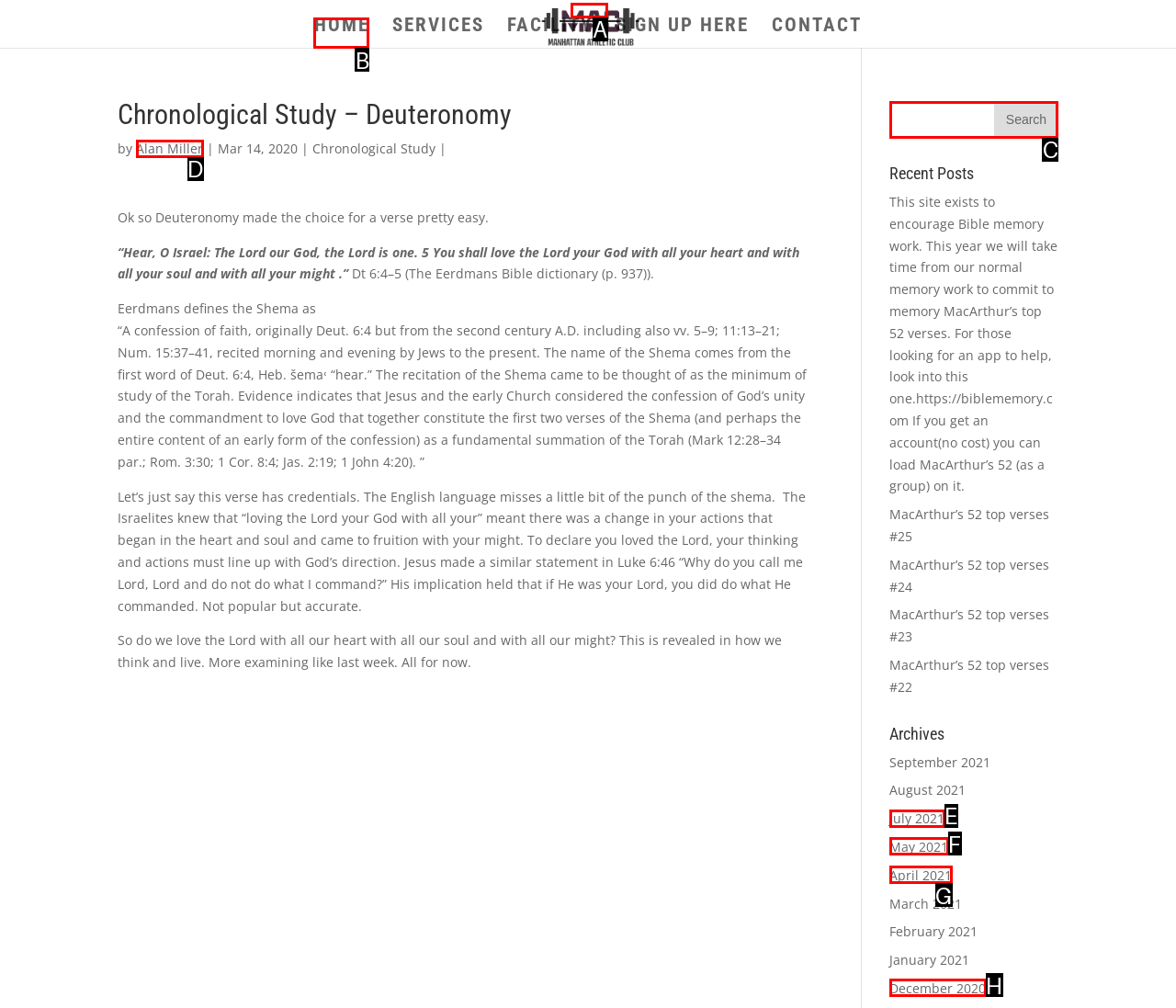For the task: Click on the 'HOME' link, tell me the letter of the option you should click. Answer with the letter alone.

B